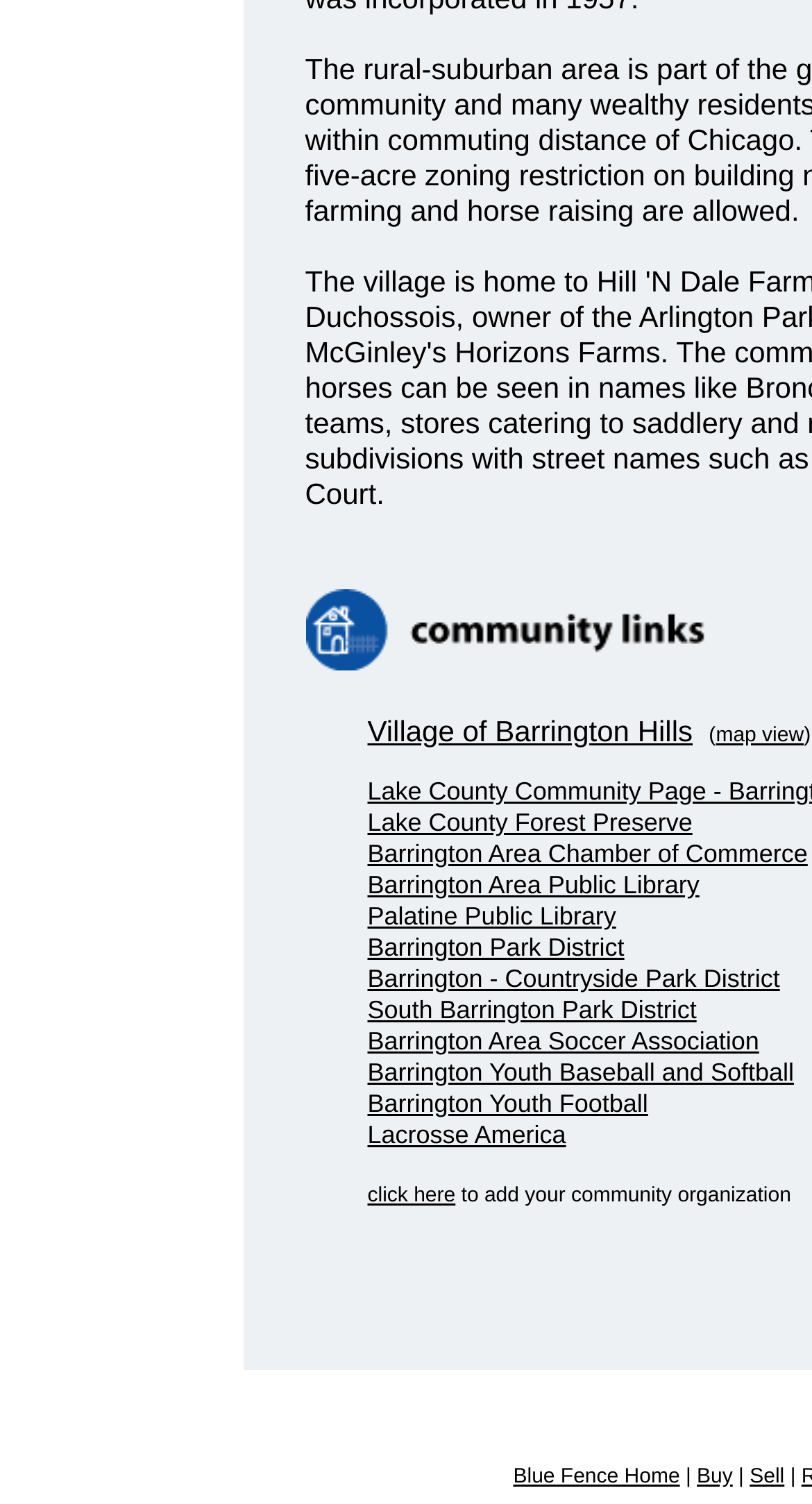Given the element description Barrington Area Chamber of Commerce, specify the bounding box coordinates of the corresponding UI element in the format (top-left x, top-left y, bottom-right x, bottom-right y). All values must be between 0 and 1.

[0.453, 0.555, 0.995, 0.577]